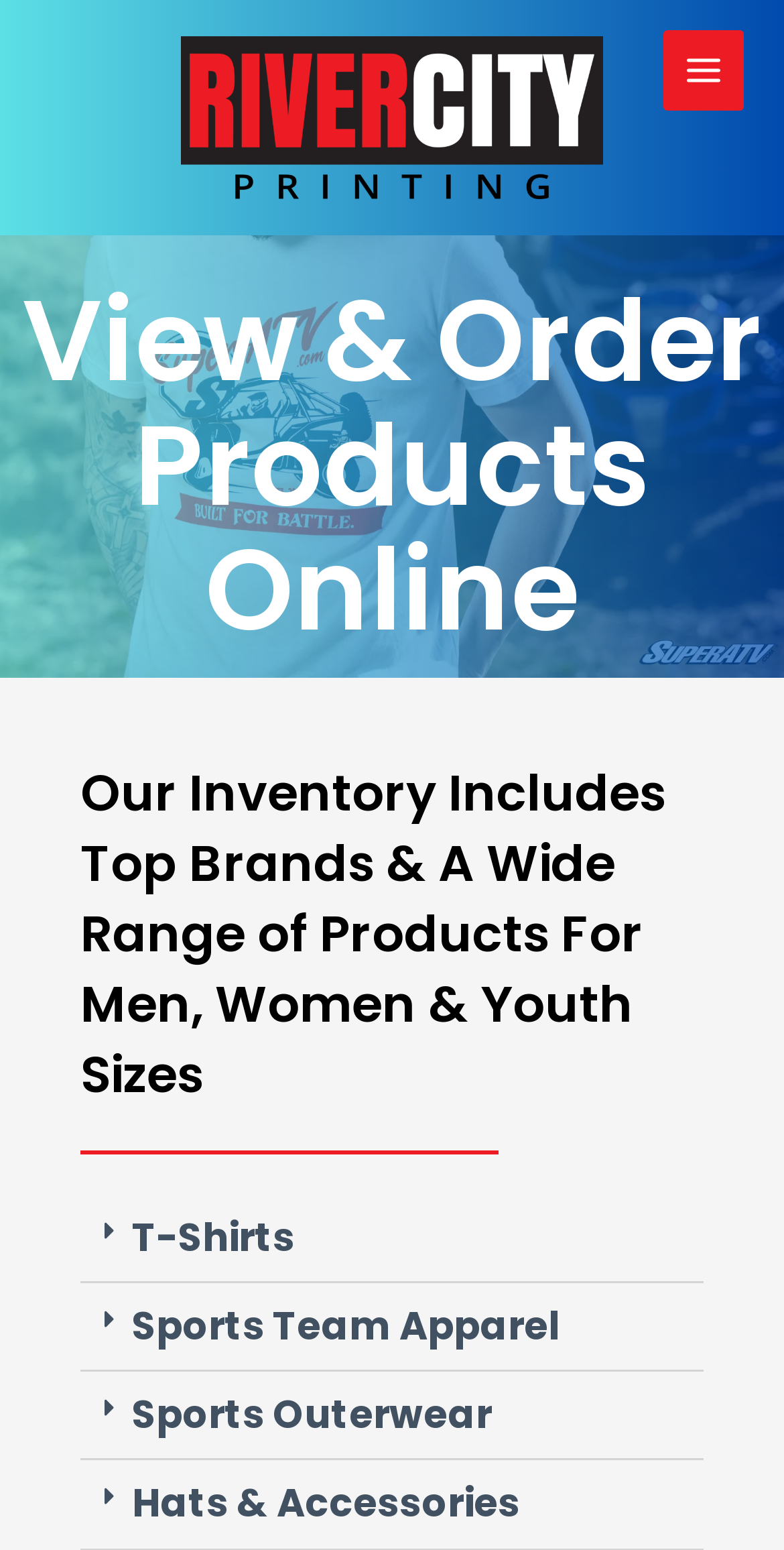Present a detailed account of what is displayed on the webpage.

The webpage is about River City Printing LLC, a company that sells various products online. At the top right corner, there is a "MAIN MENU" button. Below the button, there is a horizontal navigation bar with a link that spans almost the entire width of the page. 

The main content of the page is divided into two sections. The first section has two headings, "View & Order Products Online" and "Our Inventory Includes Top Brands & A Wide Range of Products For Men, Women & Youth Sizes", which are stacked on top of each other. 

The second section is a tabbed interface with four tabs: "T-Shirts", "Sports Team Apparel", "Sports Outerwear", and "Hats & Accessories". Each tab has a corresponding link with the same text. The tabs are arranged vertically, with "T-Shirts" at the top and "Hats & Accessories" at the bottom.